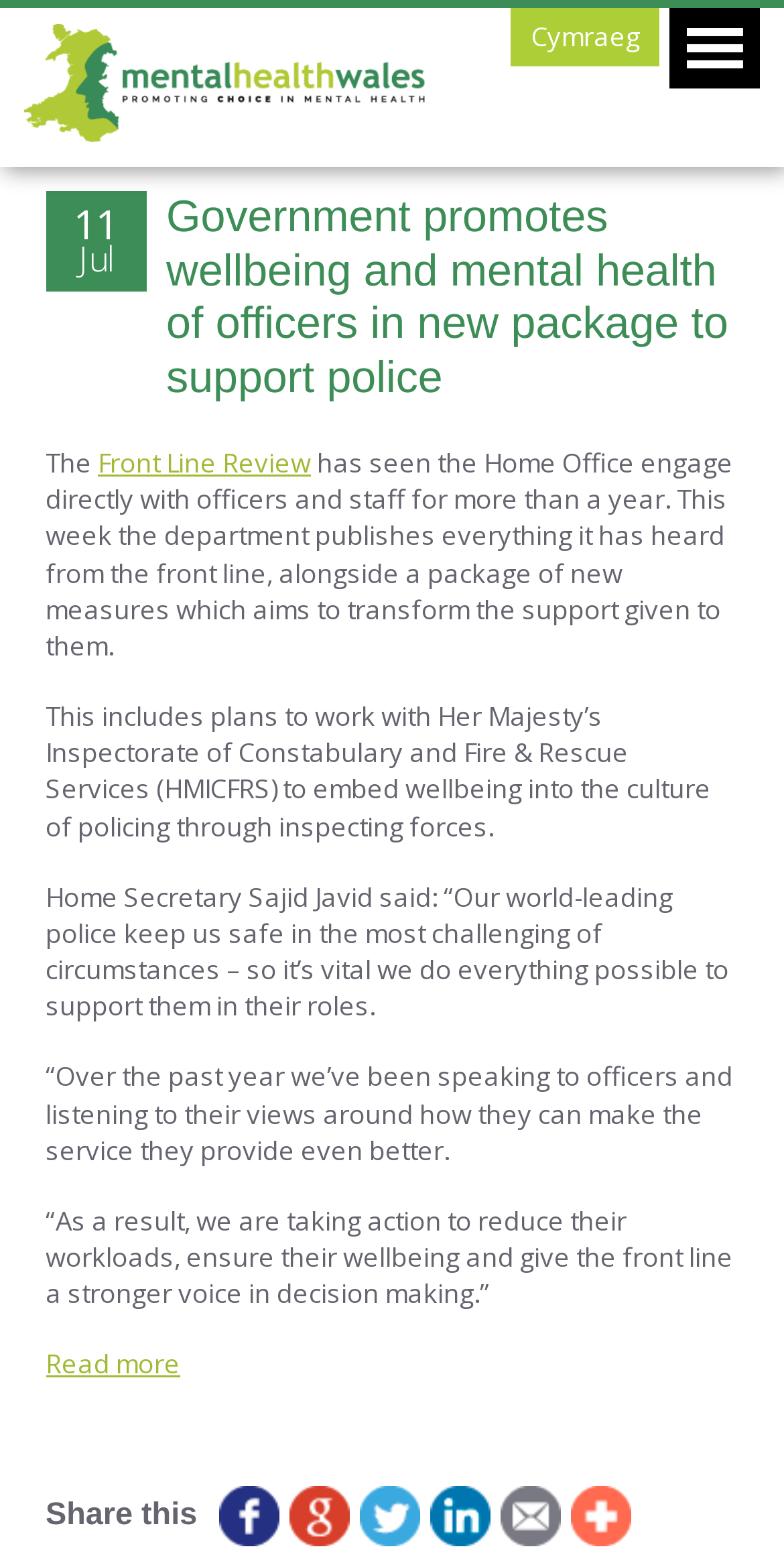Find the bounding box coordinates of the element's region that should be clicked in order to follow the given instruction: "Click the Mental Health Wales logo". The coordinates should consist of four float numbers between 0 and 1, i.e., [left, top, right, bottom].

[0.03, 0.074, 0.543, 0.097]